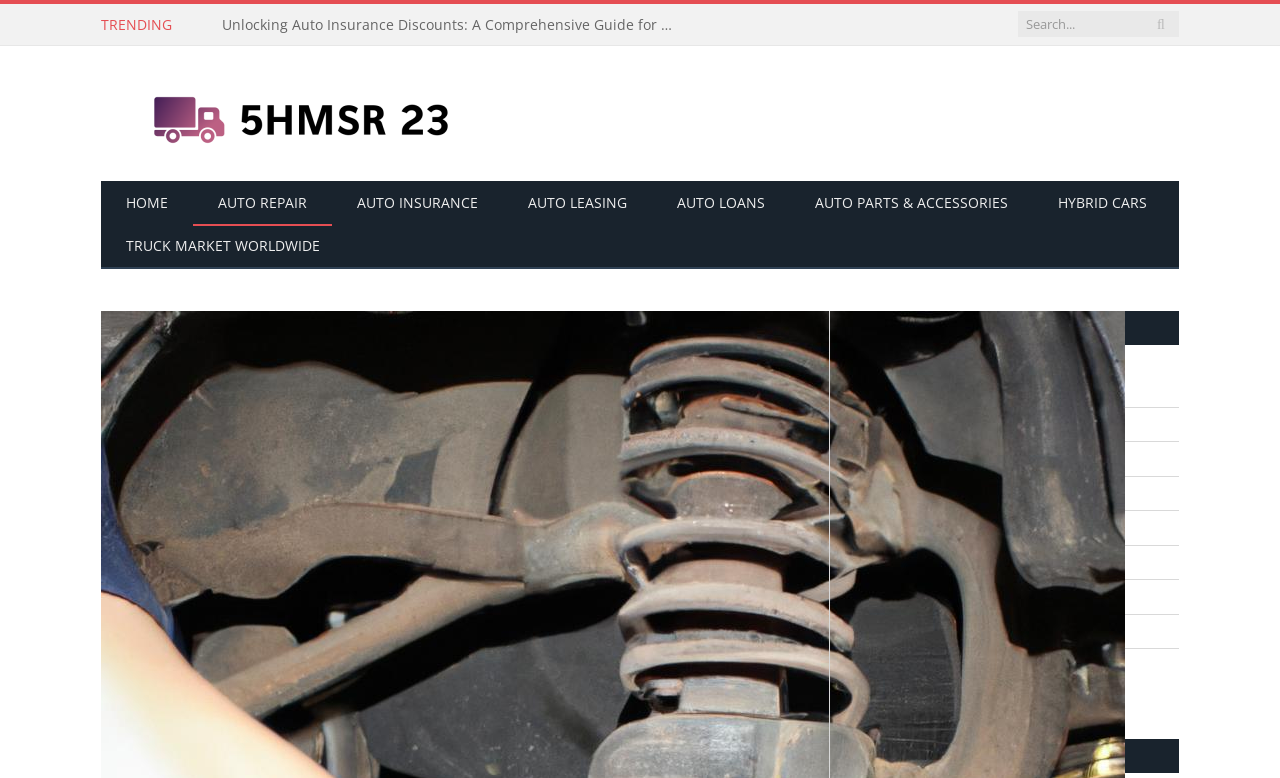Locate the bounding box coordinates of the UI element described by: "Auto repair". The bounding box coordinates should consist of four float numbers between 0 and 1, i.e., [left, top, right, bottom].

[0.667, 0.666, 0.72, 0.691]